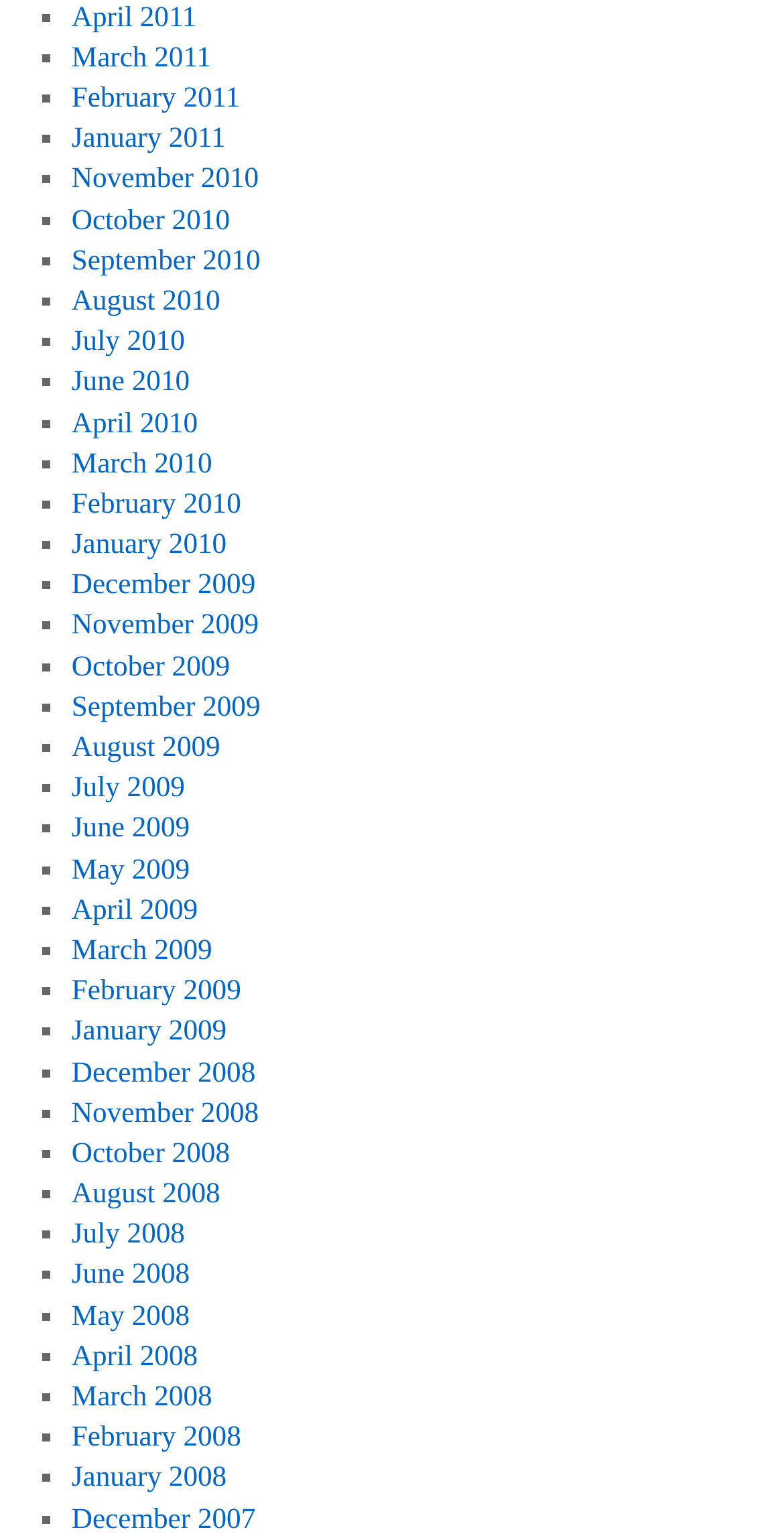Can you identify the bounding box coordinates of the clickable region needed to carry out this instruction: 'View April 2011'? The coordinates should be four float numbers within the range of 0 to 1, stated as [left, top, right, bottom].

[0.091, 0.001, 0.251, 0.022]